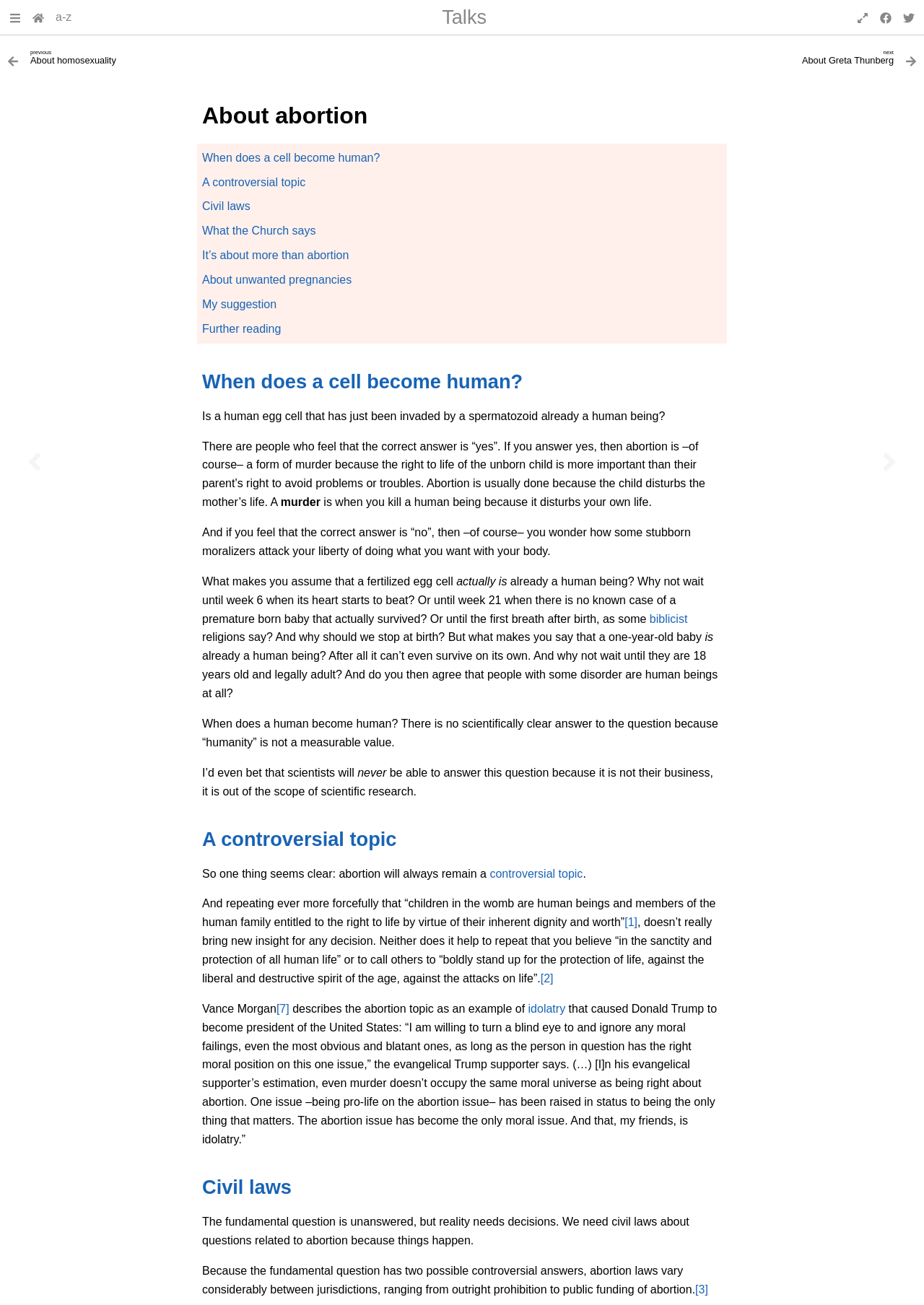Pinpoint the bounding box coordinates of the area that must be clicked to complete this instruction: "View previous topic".

[0.012, 0.336, 0.062, 0.372]